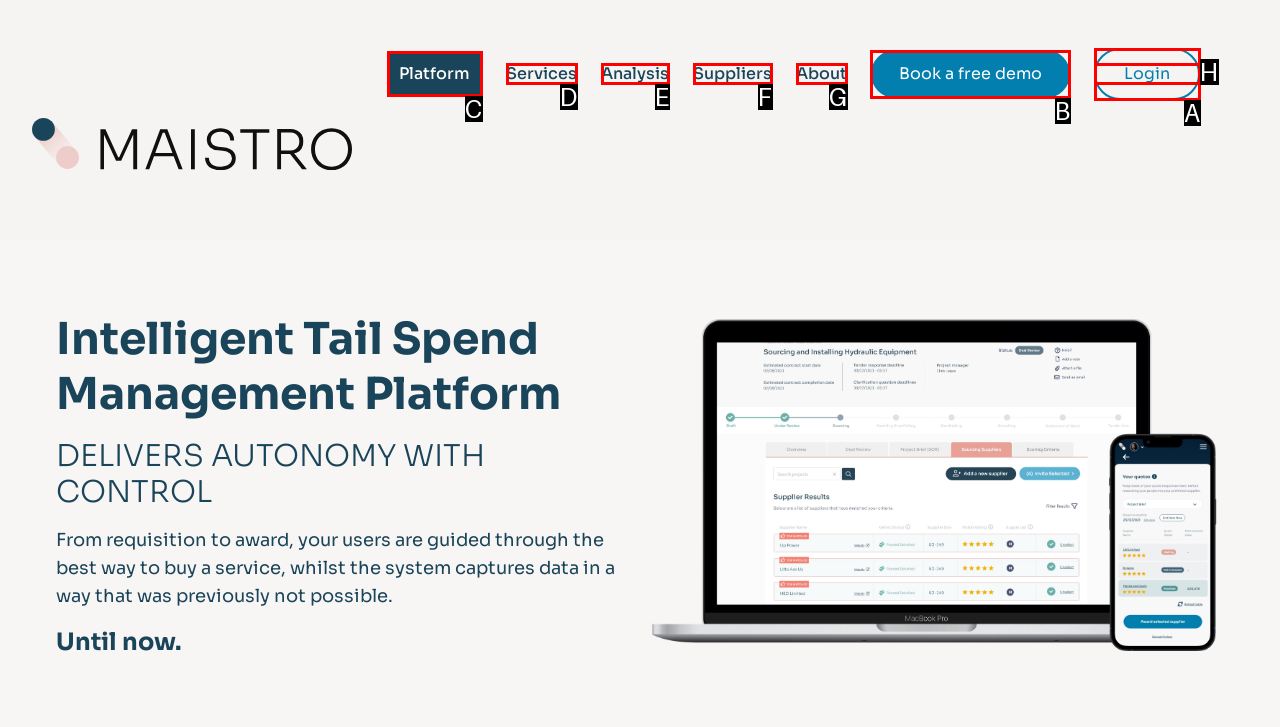Tell me which one HTML element I should click to complete the following task: Click the 'Book a free demo' button Answer with the option's letter from the given choices directly.

B